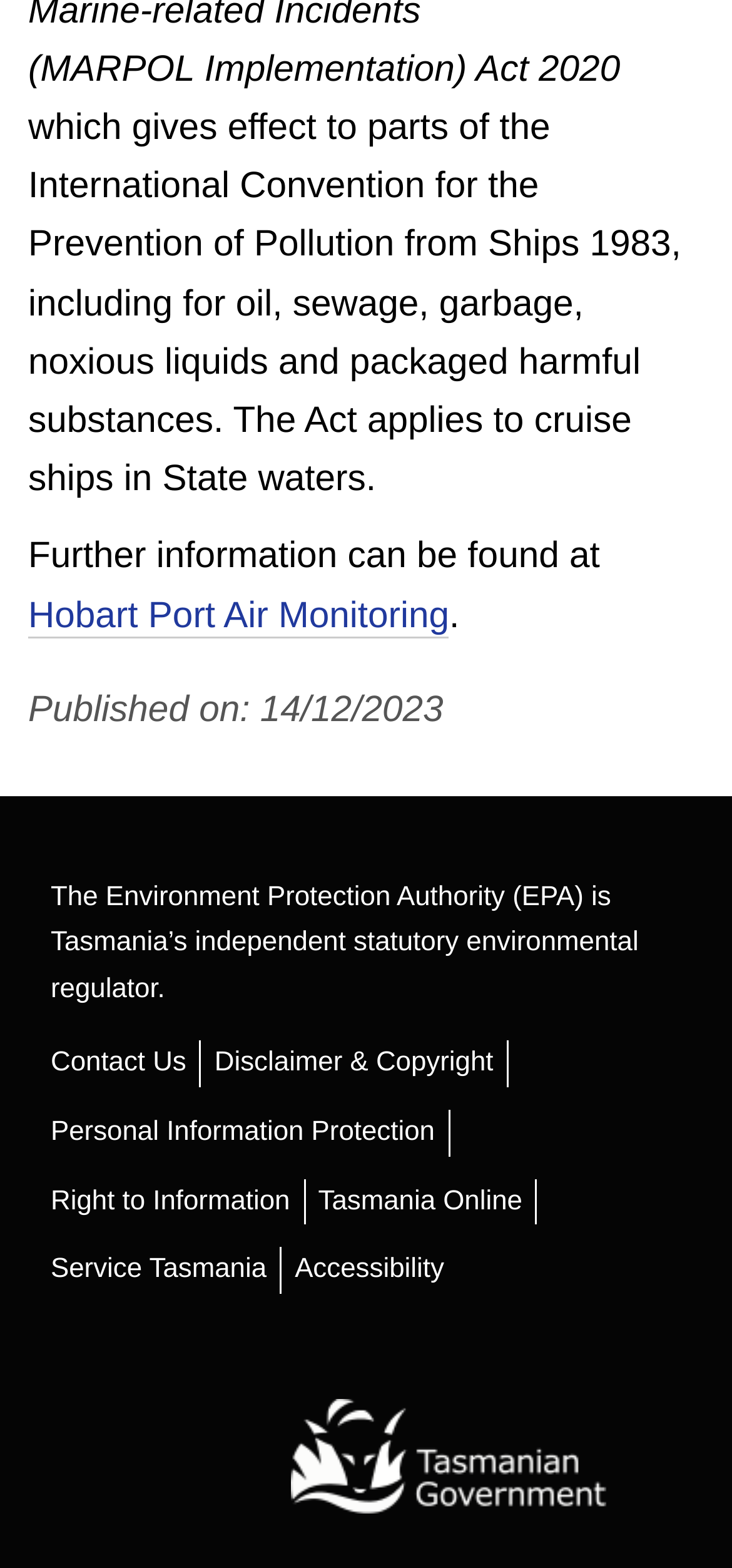Where can further information be found?
Answer the question in as much detail as possible.

The text 'Further information can be found at' is followed by a link 'Hobart Port Air Monitoring', which suggests that further information can be found at this link.